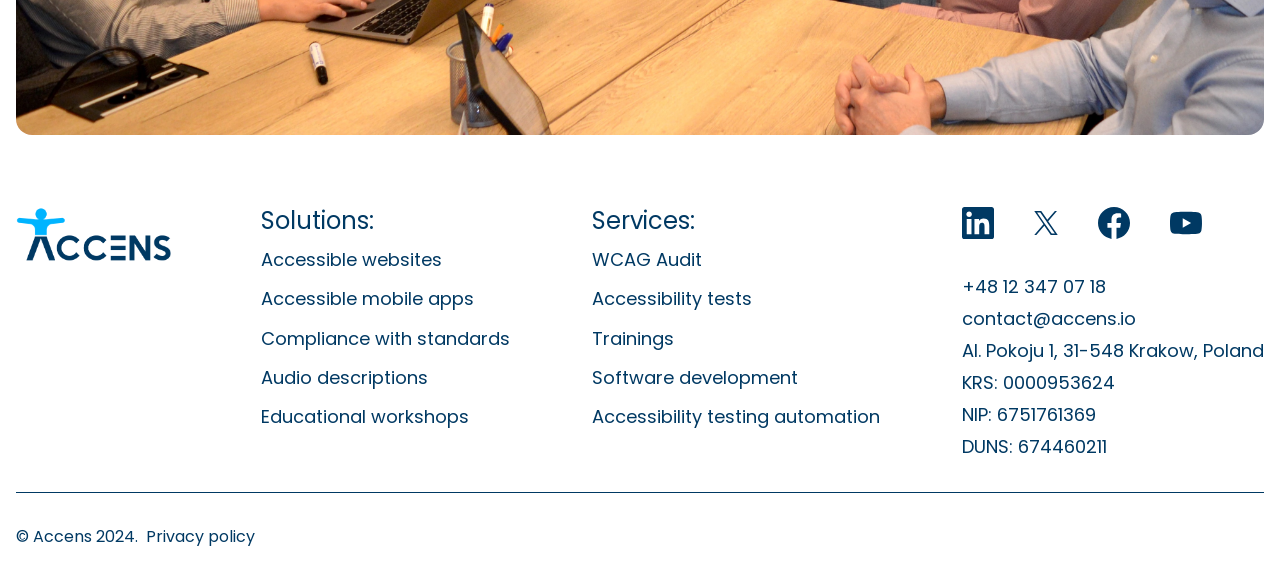Using the format (top-left x, top-left y, bottom-right x, bottom-right y), and given the element description, identify the bounding box coordinates within the screenshot: Accessibility testing automation

[0.463, 0.703, 0.688, 0.752]